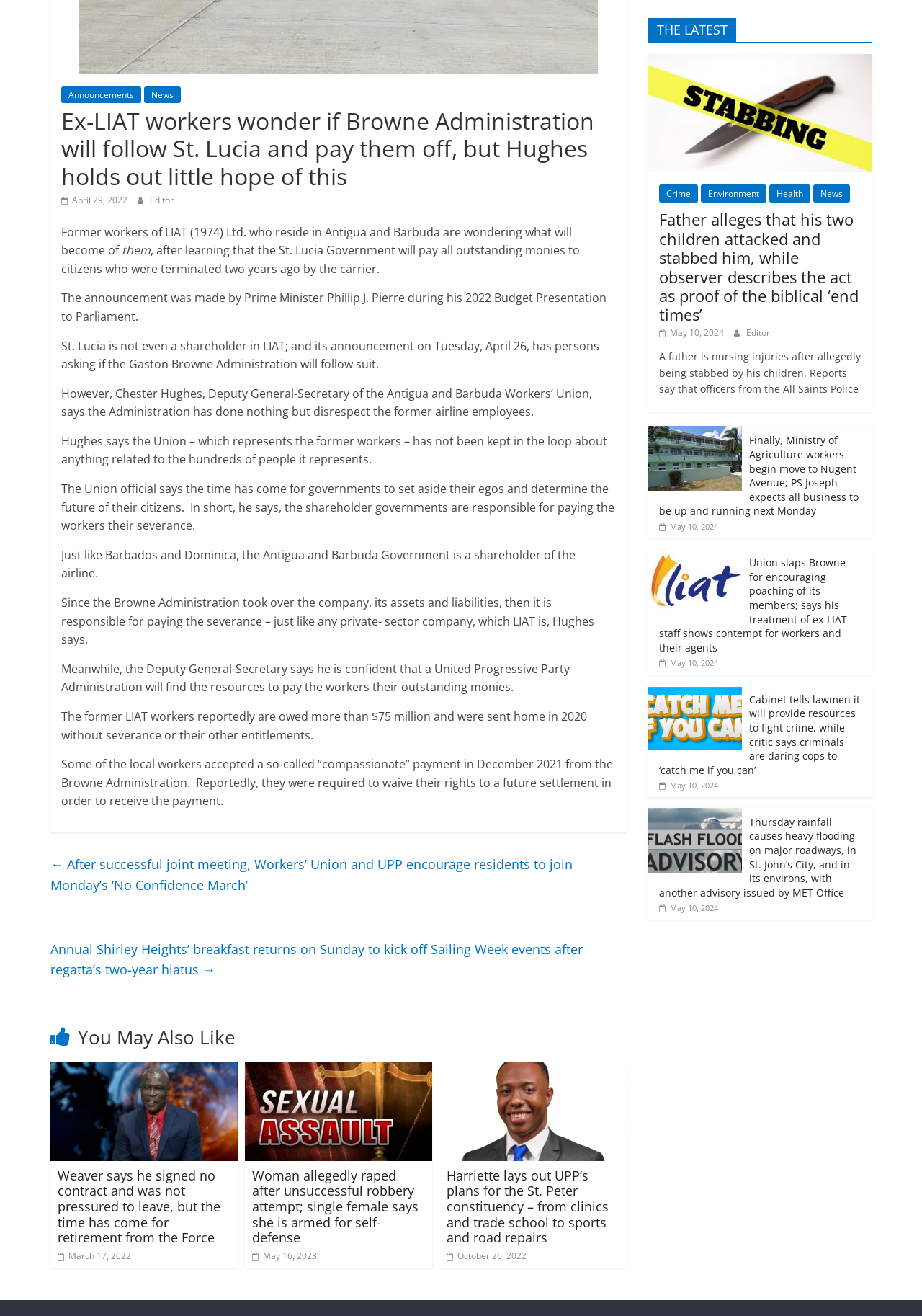Extract the bounding box coordinates for the UI element described by the text: "Health". The coordinates should be in the form of [left, top, right, bottom] with values between 0 and 1.

[0.834, 0.14, 0.879, 0.154]